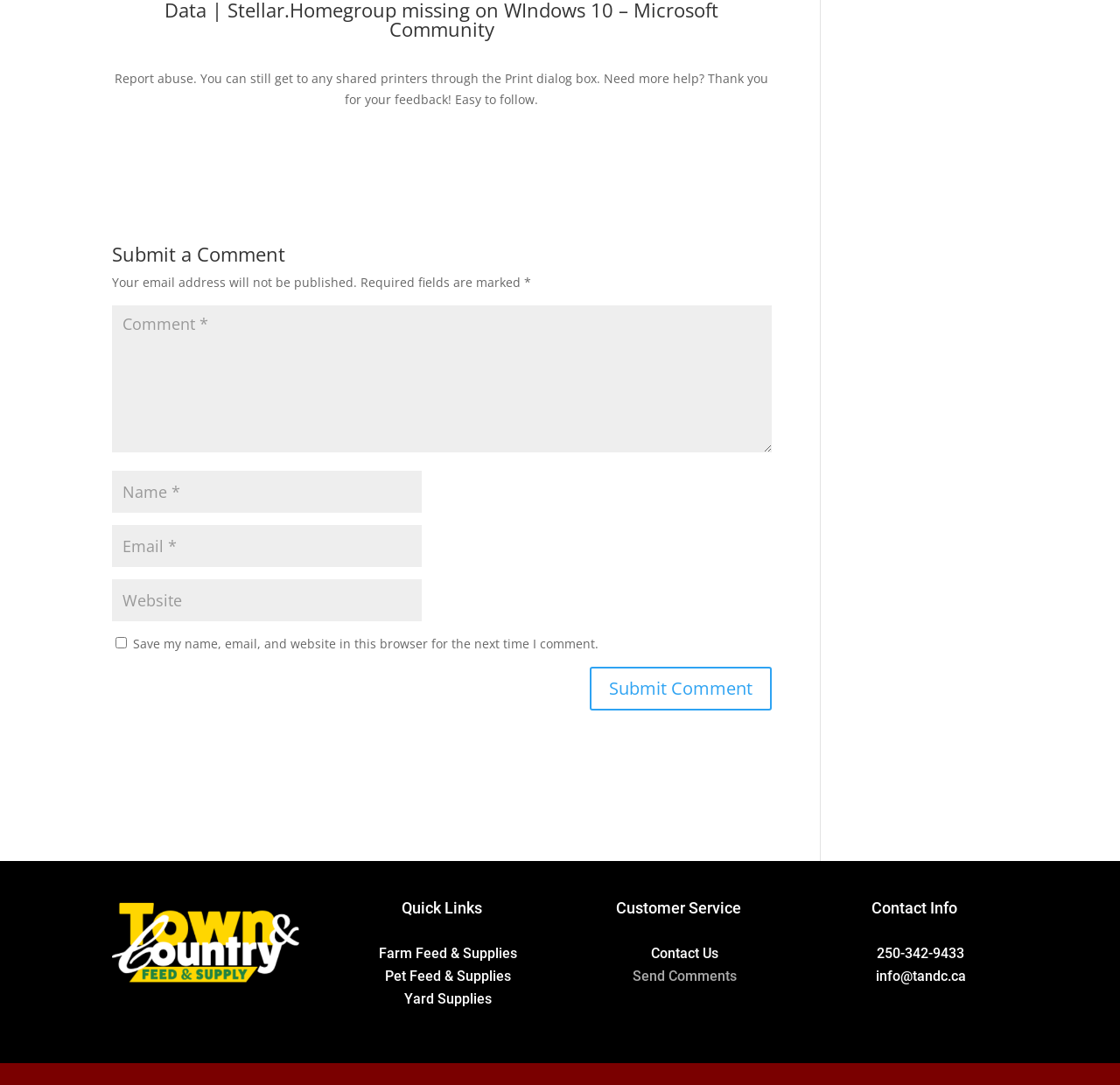Please look at the image and answer the question with a detailed explanation: What is the purpose of the checkbox?

The checkbox is located below the email input field and is labeled 'Save my name, email, and website in this browser for the next time I comment.' This suggests that its purpose is to save the user's comment information for future use.